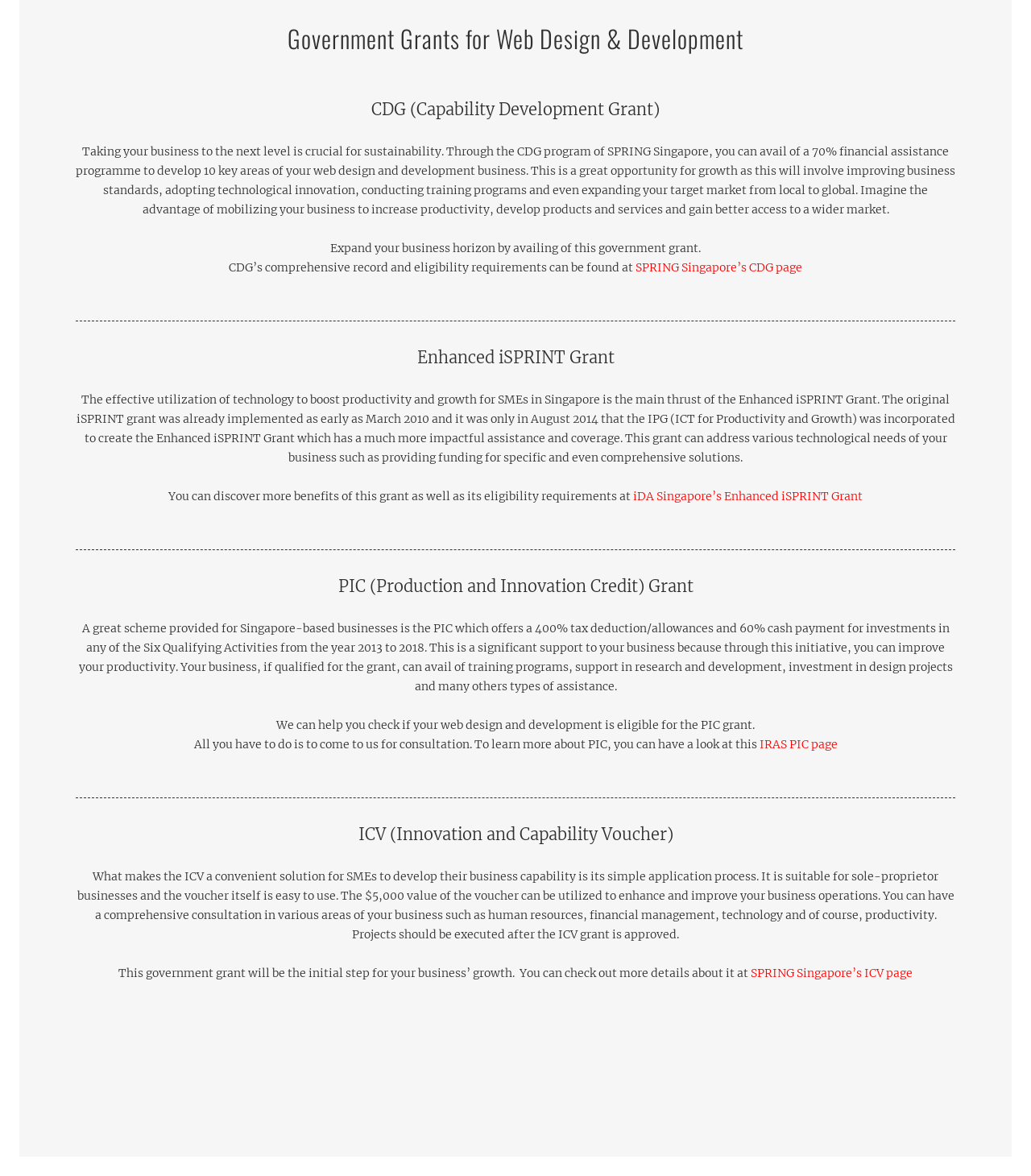Refer to the image and offer a detailed explanation in response to the question: How many government grants are mentioned on this webpage?

The webpage mentions four government grants: CDG, Enhanced iSPRINT Grant, PIC Grant, and ICV.